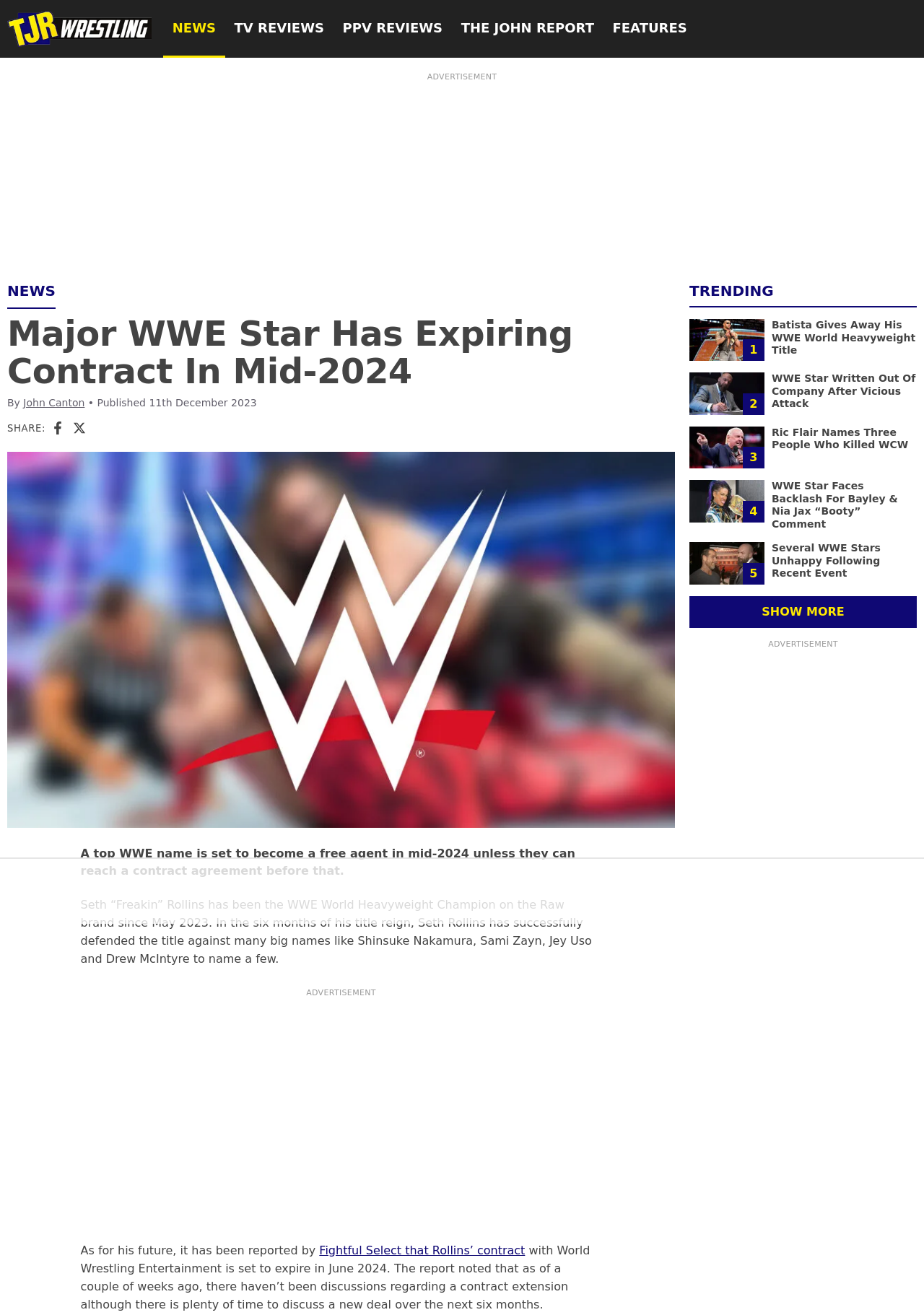Find the bounding box coordinates of the area to click in order to follow the instruction: "Click on the link to read about Seth Rollins' contract".

[0.346, 0.946, 0.568, 0.956]